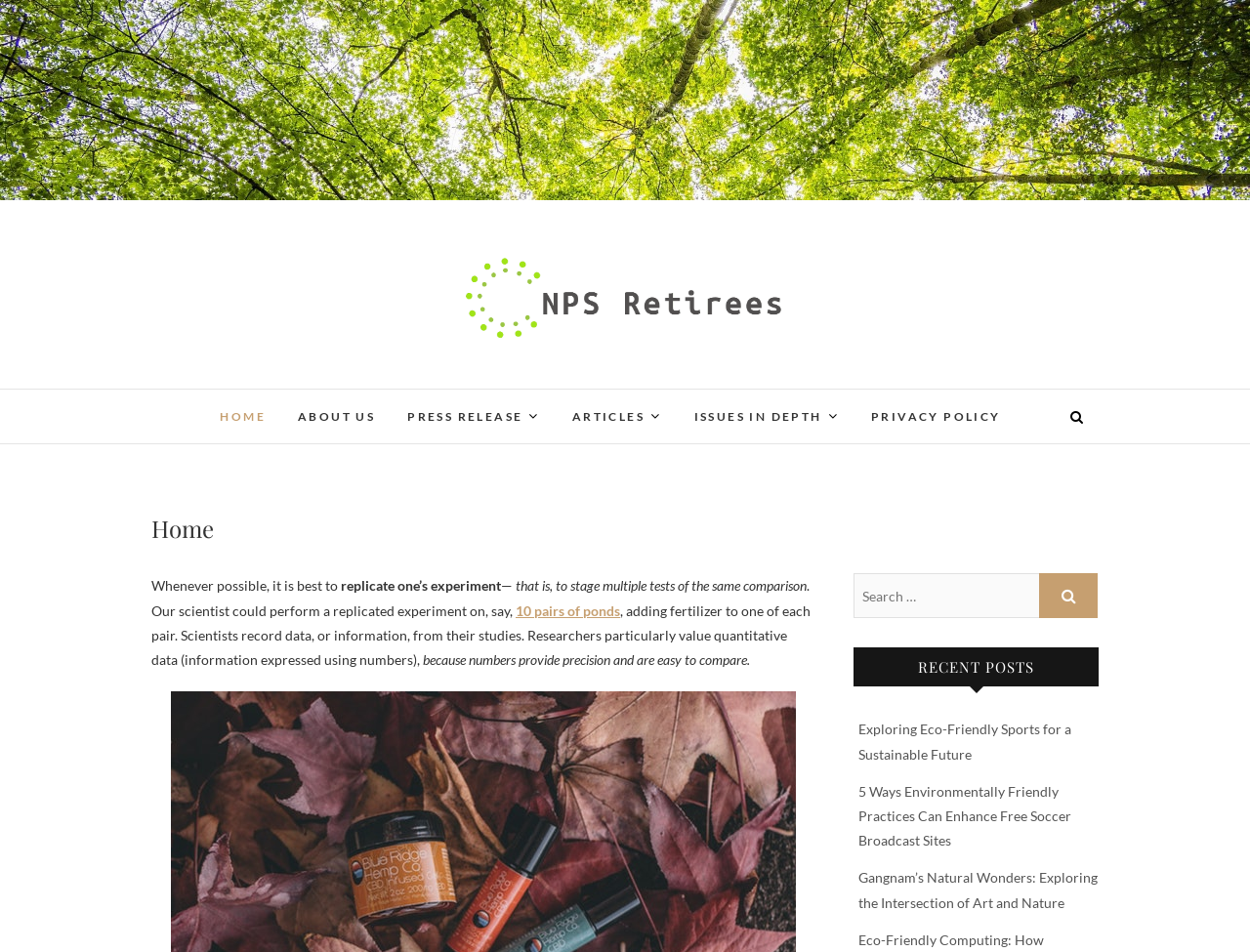Could you provide the bounding box coordinates for the portion of the screen to click to complete this instruction: "Read the article 'Exploring Eco-Friendly Sports for a Sustainable Future'"?

[0.687, 0.757, 0.857, 0.801]